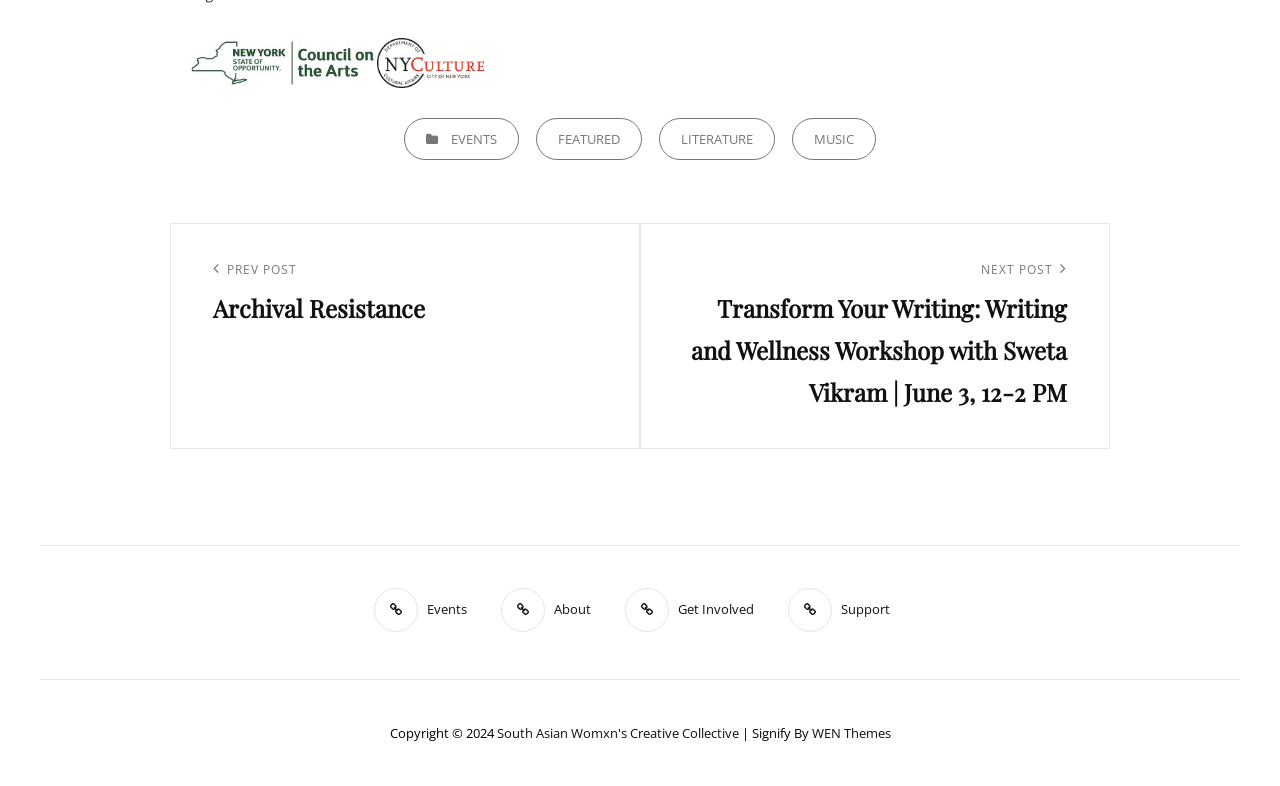Please identify the bounding box coordinates of the element's region that should be clicked to execute the following instruction: "View previous post". The bounding box coordinates must be four float numbers between 0 and 1, i.e., [left, top, right, bottom].

[0.166, 0.329, 0.466, 0.418]